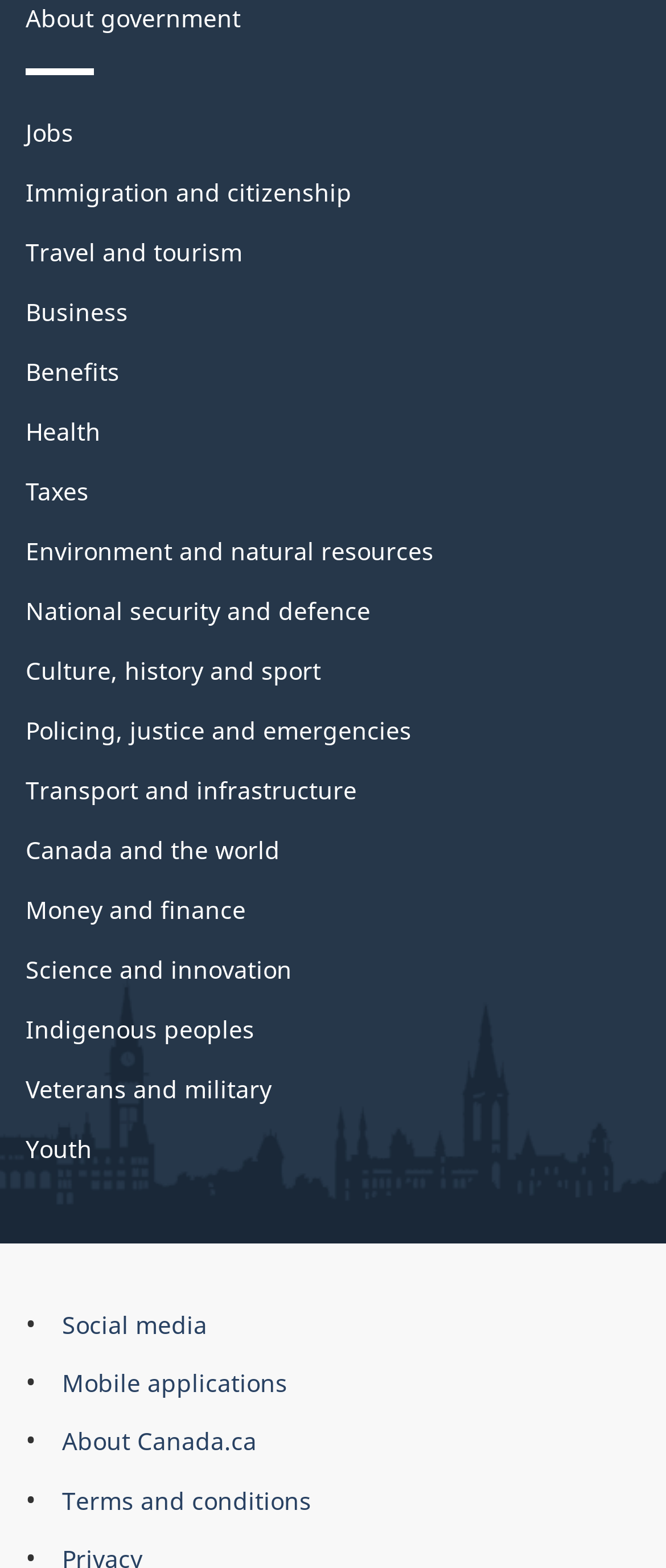Specify the bounding box coordinates of the region I need to click to perform the following instruction: "View 'Terms and conditions'". The coordinates must be four float numbers in the range of 0 to 1, i.e., [left, top, right, bottom].

[0.093, 0.946, 0.467, 0.967]